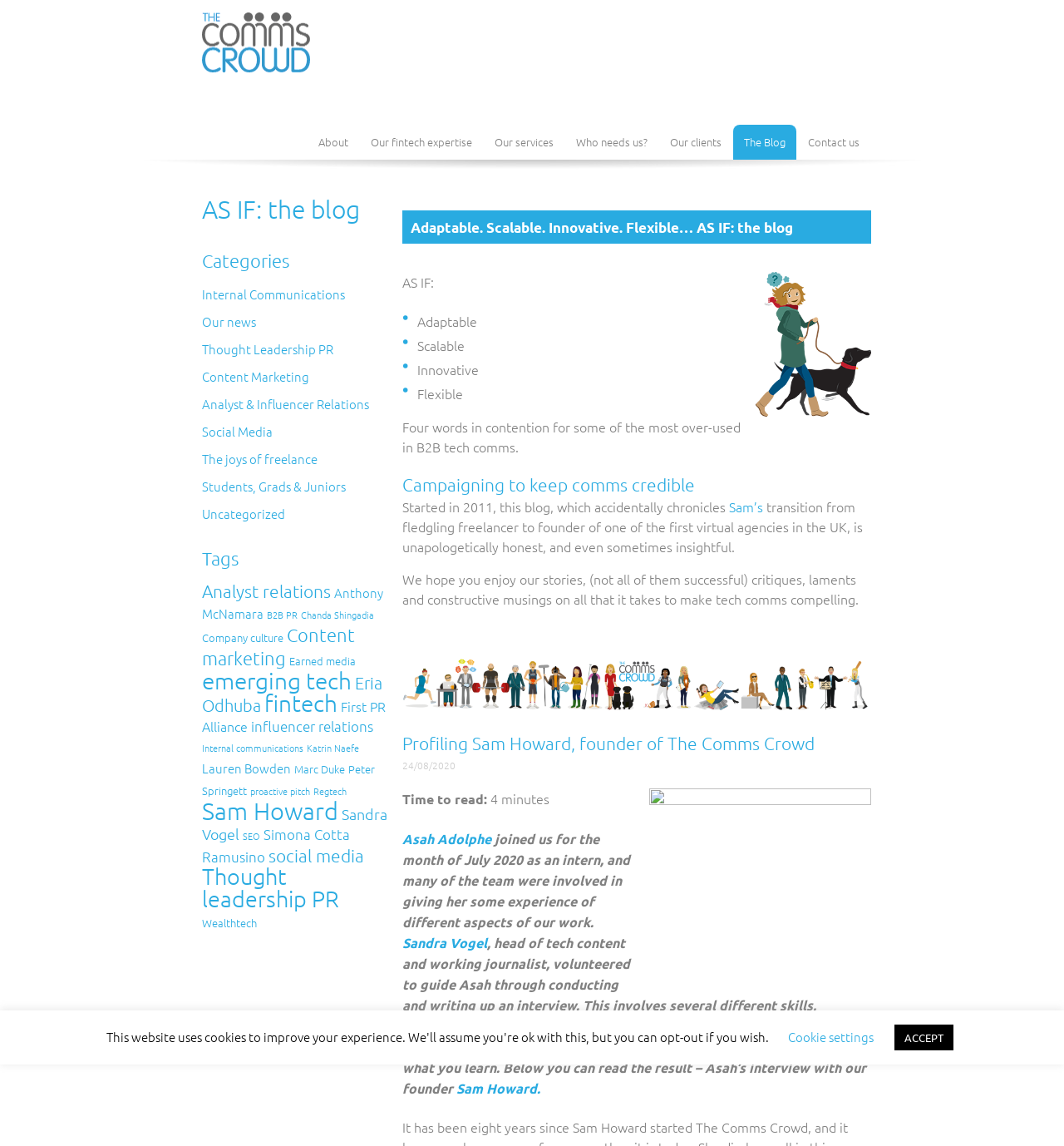Please identify the bounding box coordinates of the element's region that should be clicked to execute the following instruction: "Read next post". The bounding box coordinates must be four float numbers between 0 and 1, i.e., [left, top, right, bottom].

None